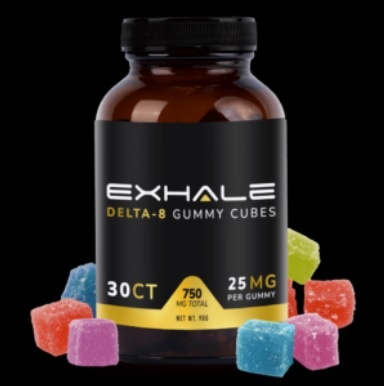From the details in the image, provide a thorough response to the question: How many gummies are in the jar?

The jar label explicitly mentions that it contains 30 gummies, which is the answer to this question.